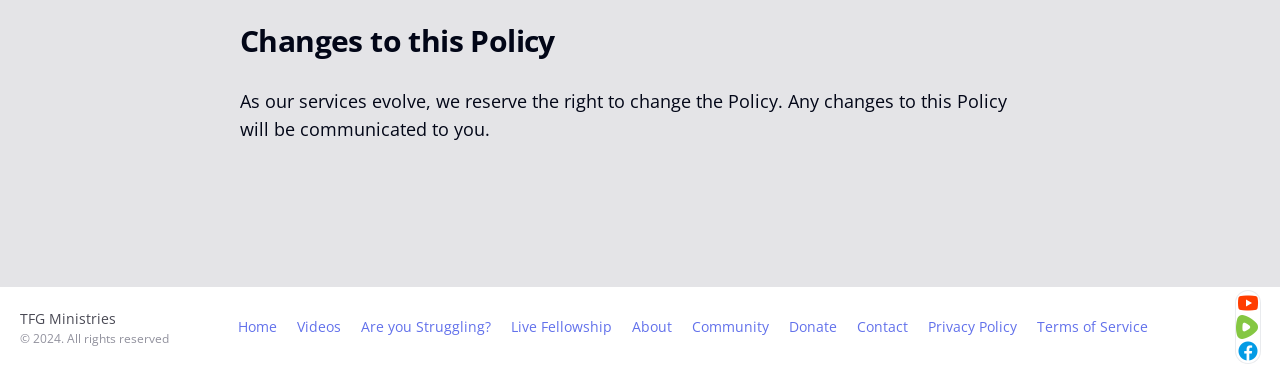Could you locate the bounding box coordinates for the section that should be clicked to accomplish this task: "read privacy policy".

[0.717, 0.862, 0.802, 0.917]